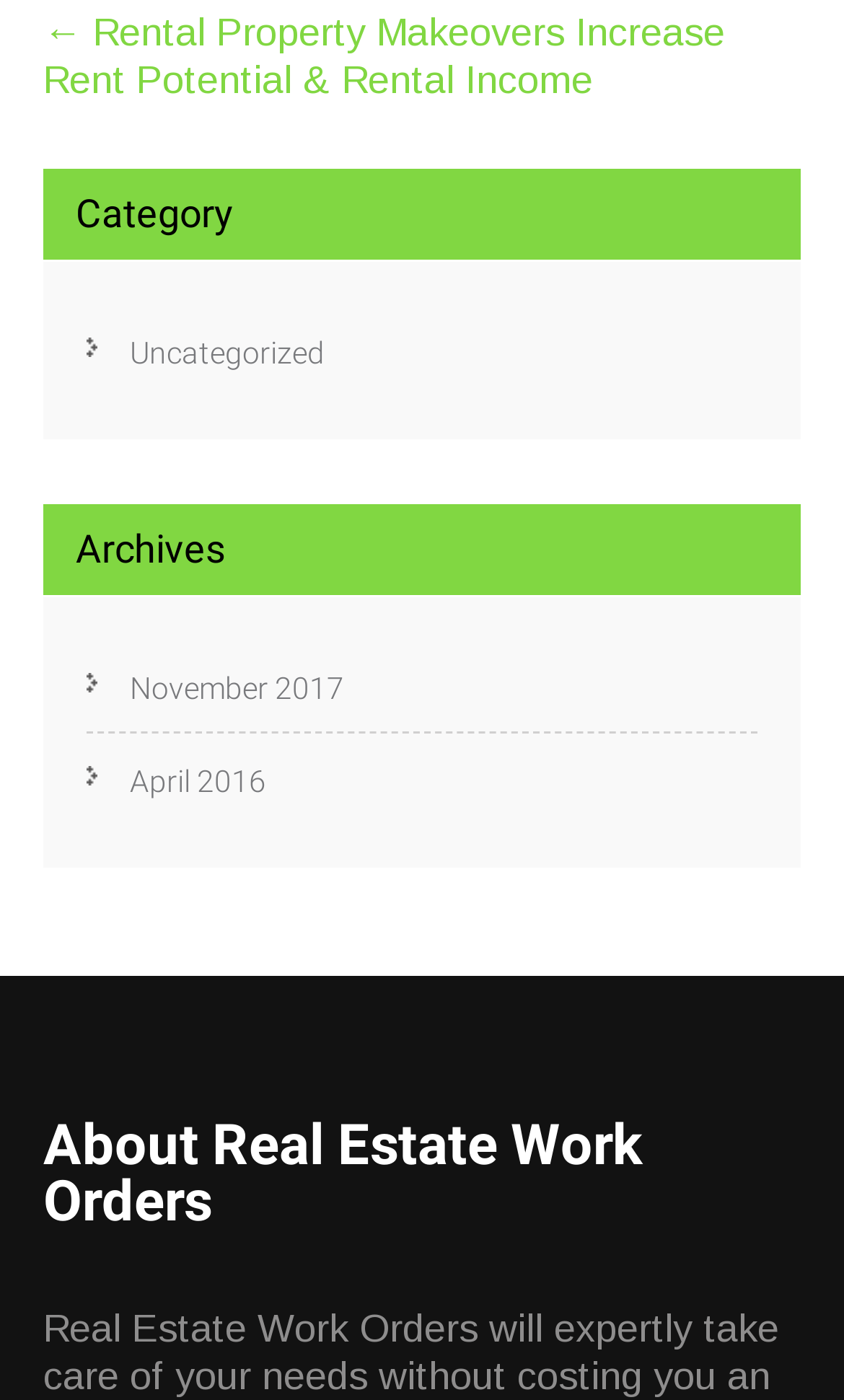How many sections are available on the webpage?
Answer briefly with a single word or phrase based on the image.

3